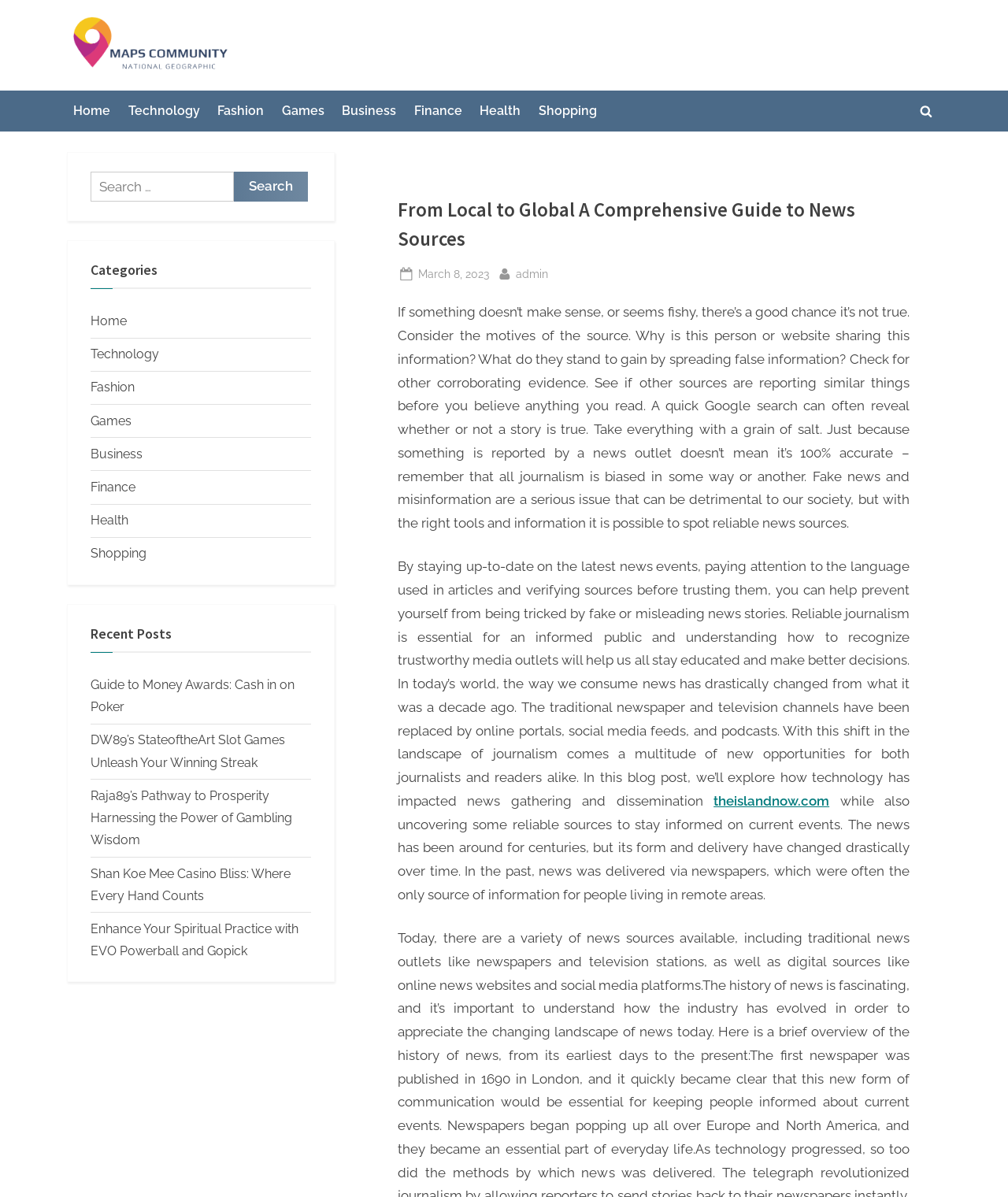Indicate the bounding box coordinates of the element that must be clicked to execute the instruction: "Explore the 'Recent Posts' section". The coordinates should be given as four float numbers between 0 and 1, i.e., [left, top, right, bottom].

[0.09, 0.521, 0.309, 0.546]